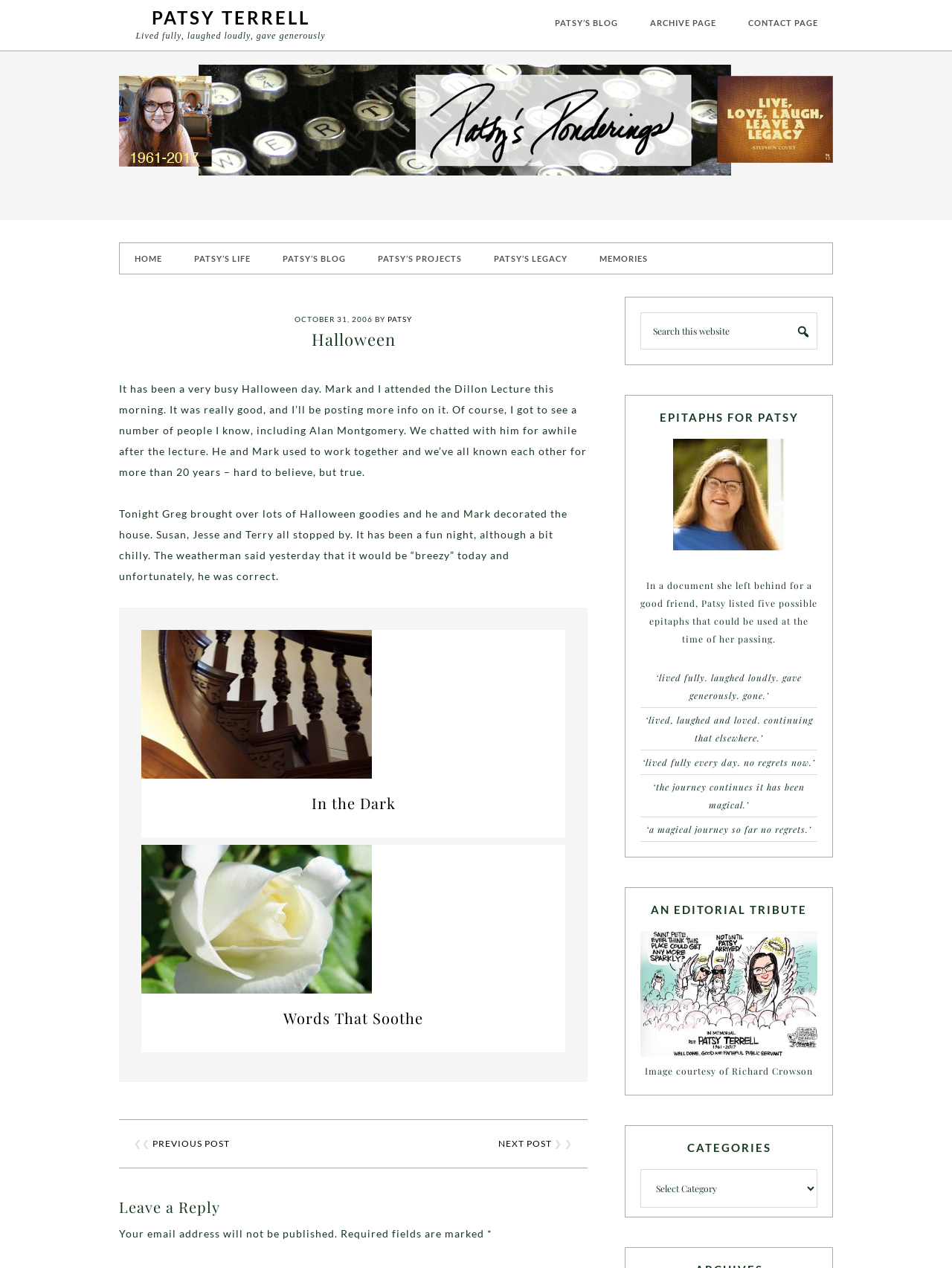Please identify the coordinates of the bounding box that should be clicked to fulfill this instruction: "go to Patsy's blog".

[0.567, 0.006, 0.665, 0.03]